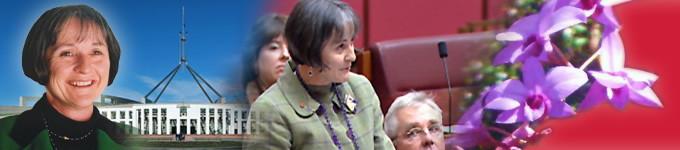What is the theme emphasized by the floral motif?
Answer the question using a single word or phrase, according to the image.

growth and community support